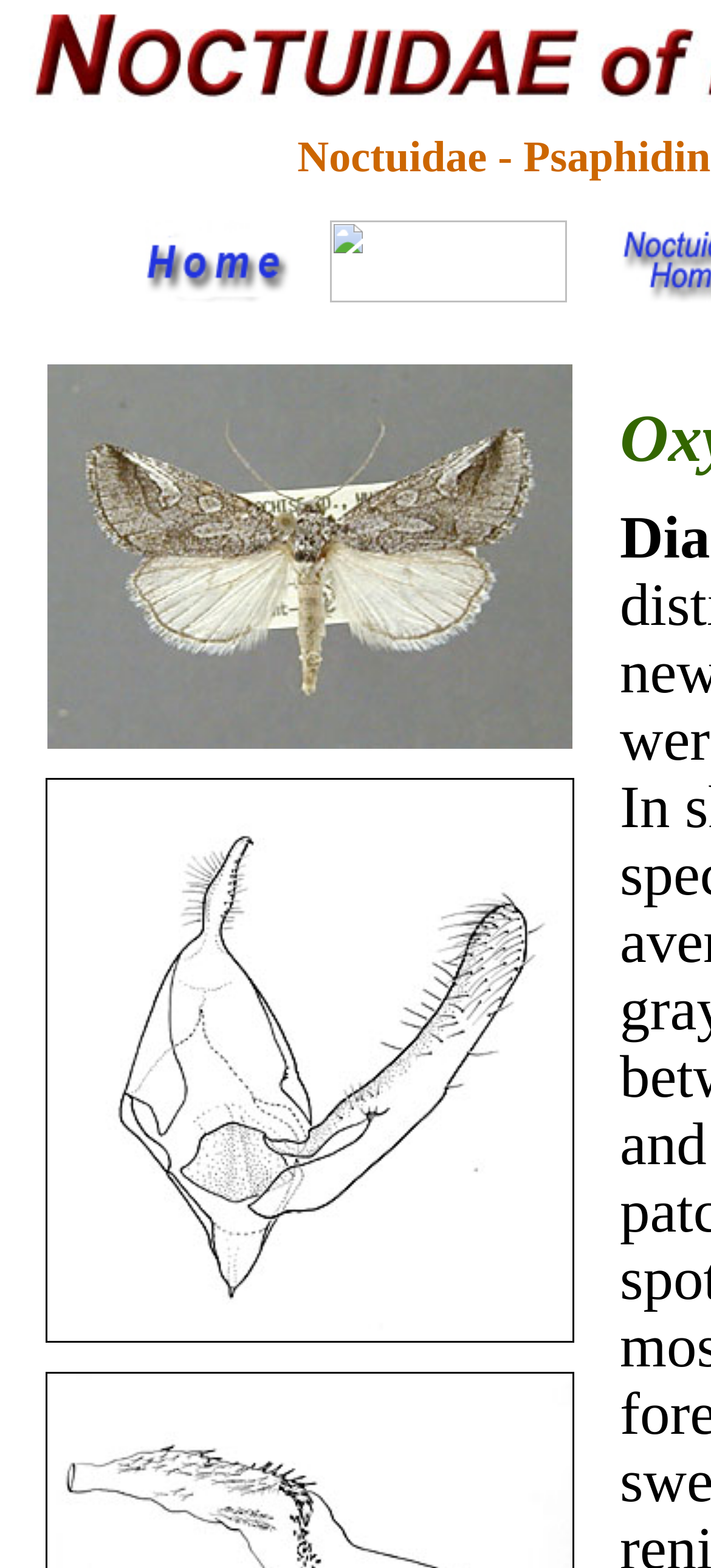Locate the bounding box coordinates for the element described below: "name="Image9"". The coordinates must be four float values between 0 and 1, formatted as [left, top, right, bottom].

[0.129, 0.178, 0.463, 0.198]